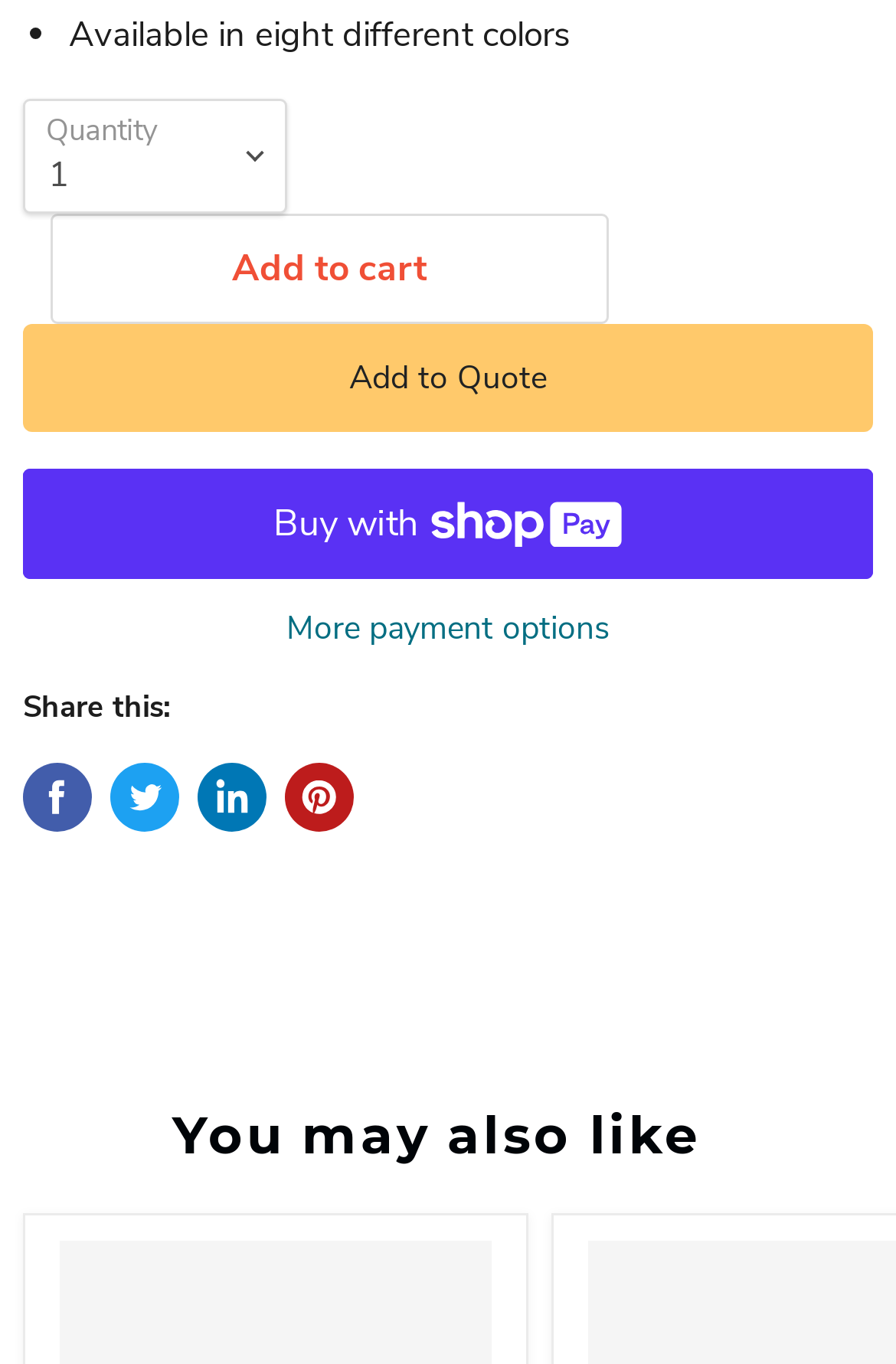Refer to the screenshot and give an in-depth answer to this question: What is the purpose of the 'More payment options' button?

The 'More payment options' button is used to reveal additional payment methods beyond the default options shown. This button is located below the 'Buy now with ShopPay' button, suggesting that there are more payment options available beyond the prominent ones.